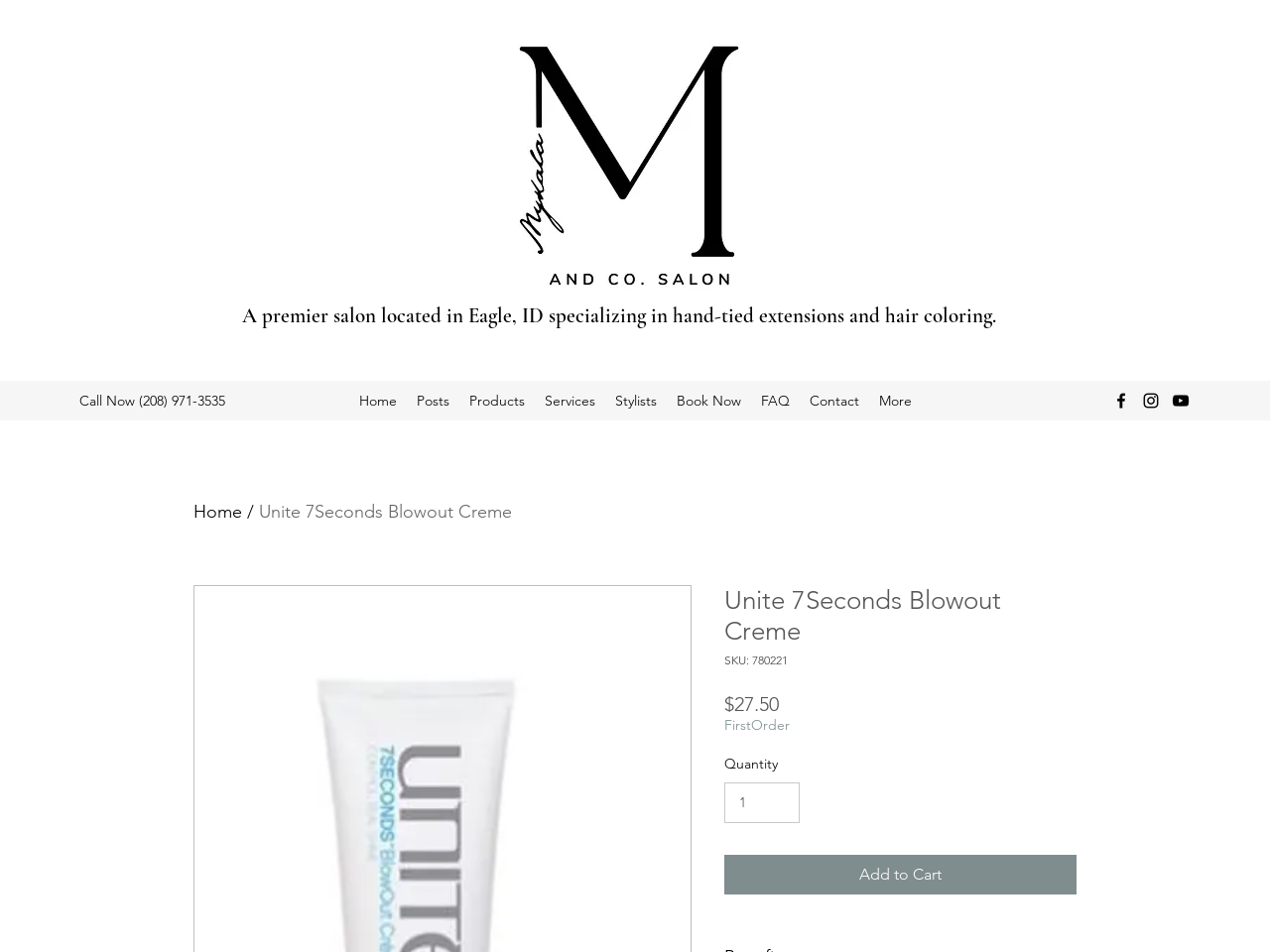What is the purpose of the button 'Add to Cart'?
Using the details from the image, give an elaborate explanation to answer the question.

I found the answer by looking at the button 'Add to Cart' which is located near the product information and quantity selection, suggesting that its purpose is to add the product to the cart.